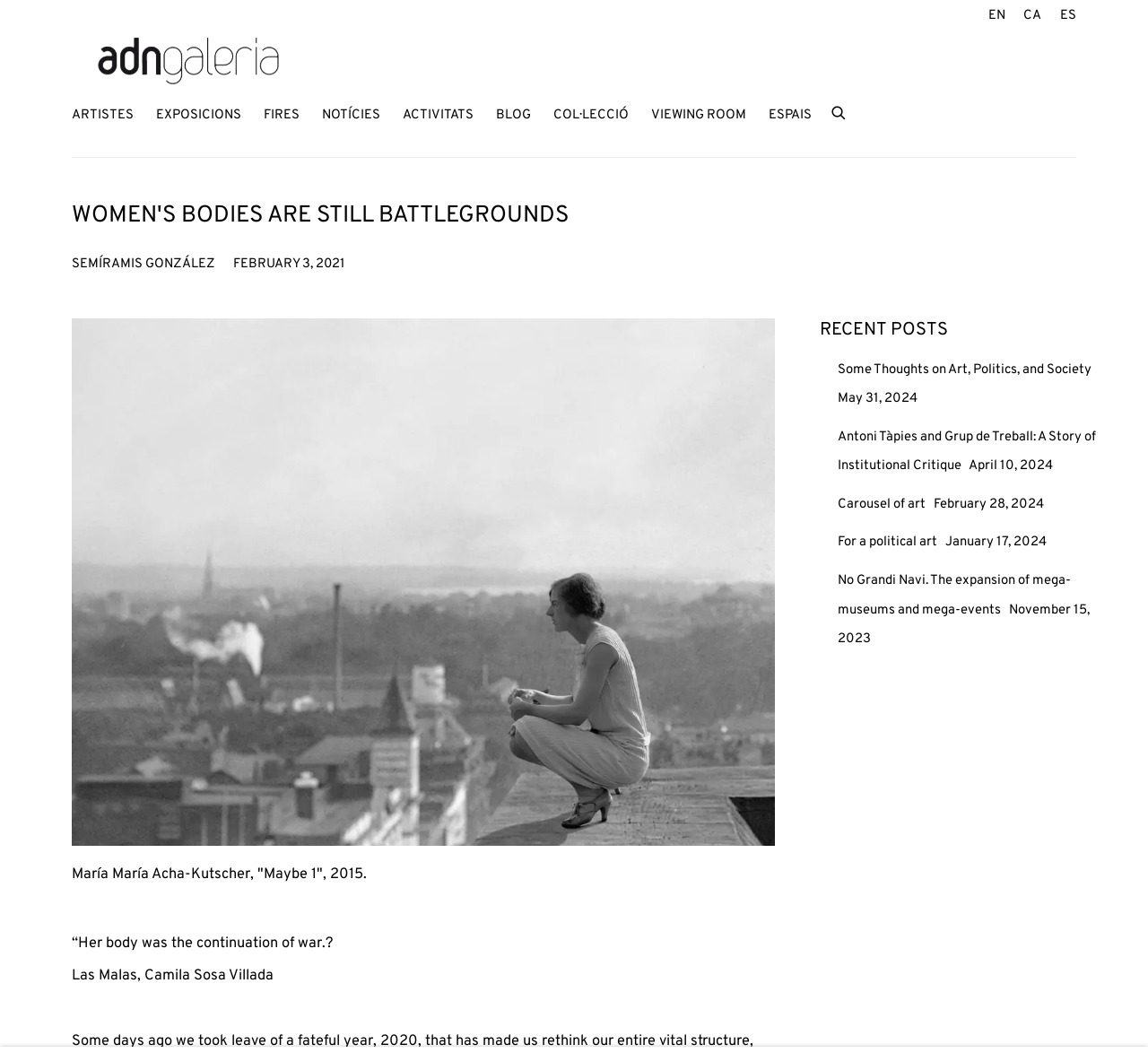What is the name of the artist mentioned in the article?
Look at the image and answer the question with a single word or phrase.

Las Malas, Camila Sosa Villada